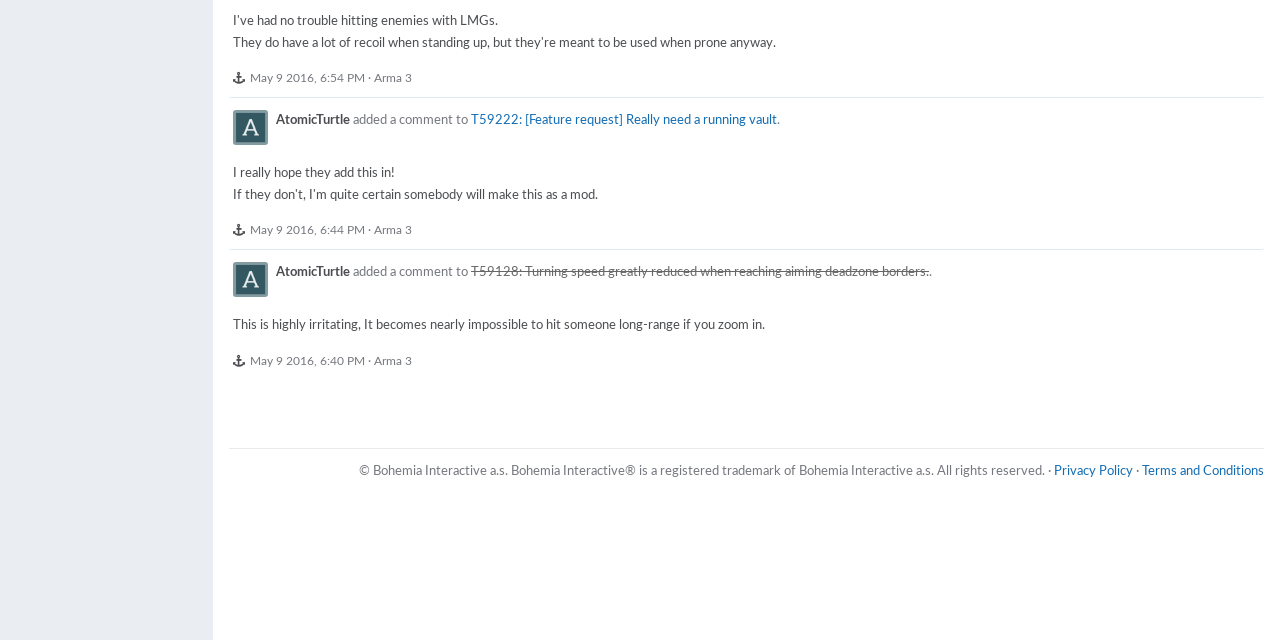Bounding box coordinates must be specified in the format (top-left x, top-left y, bottom-right x, bottom-right y). All values should be floating point numbers between 0 and 1. What are the bounding box coordinates of the UI element described as: May 9 2016, 6:54 PM

[0.195, 0.108, 0.285, 0.133]